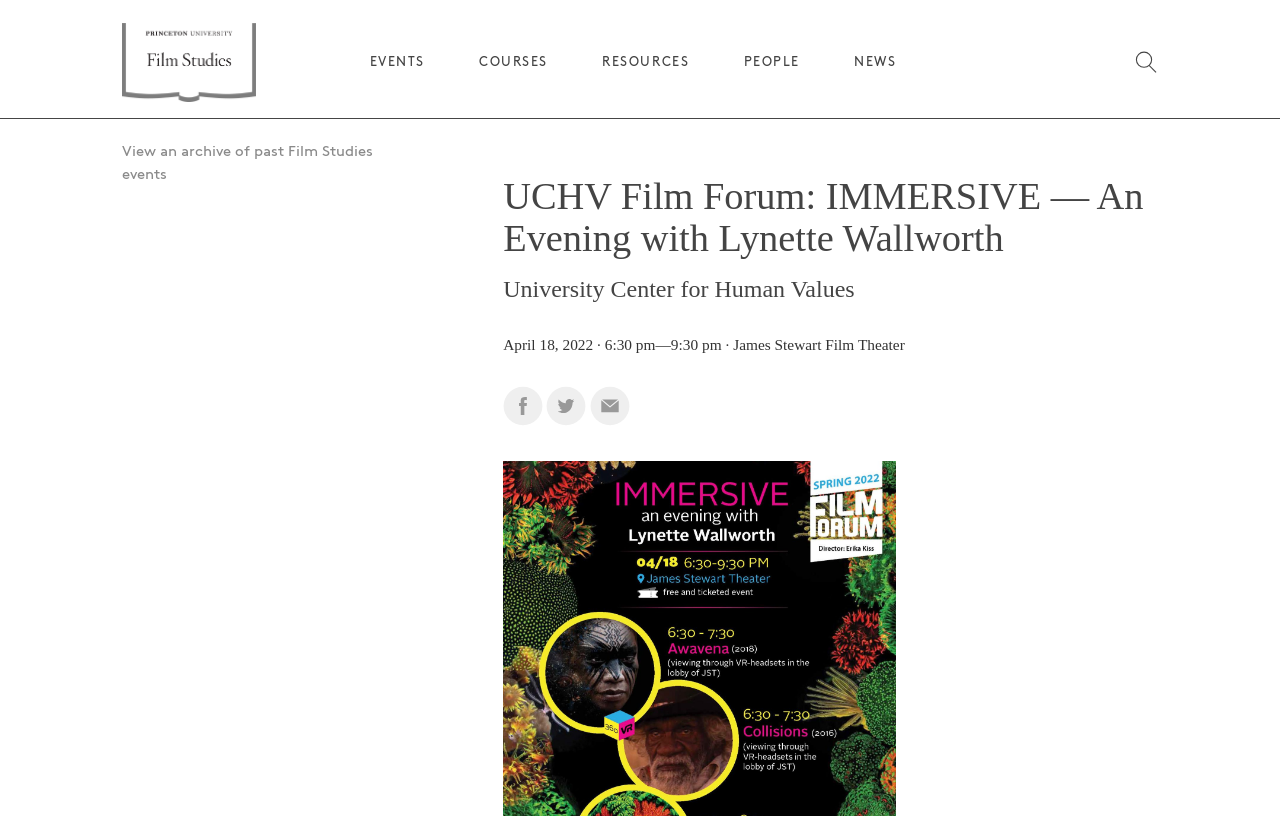Extract the bounding box of the UI element described as: "UCHV Film Forum".

[0.44, 0.164, 0.569, 0.2]